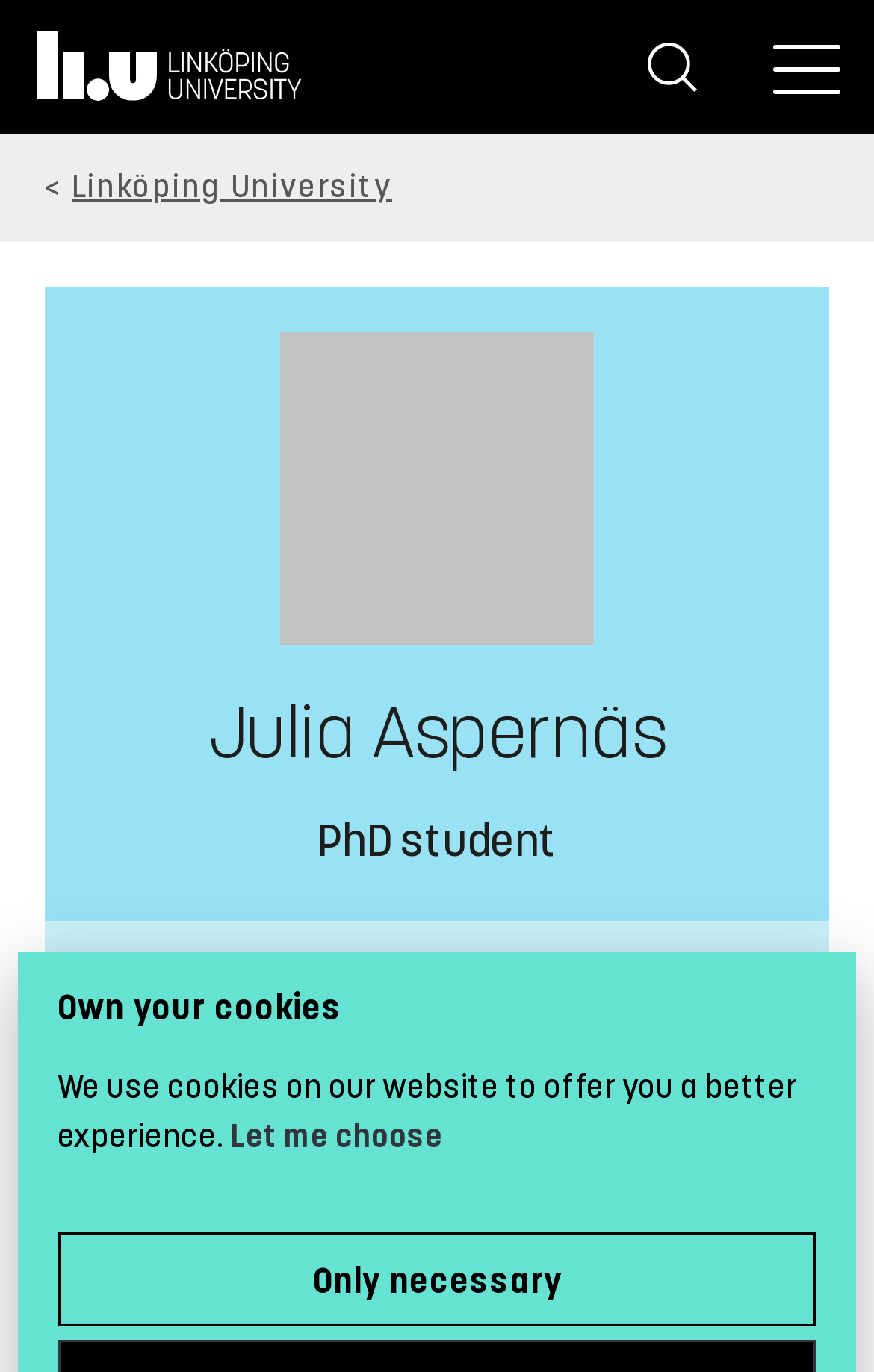Please provide a one-word or phrase answer to the question: 
What is the purpose of the 'Let me choose' button?

To choose cookies